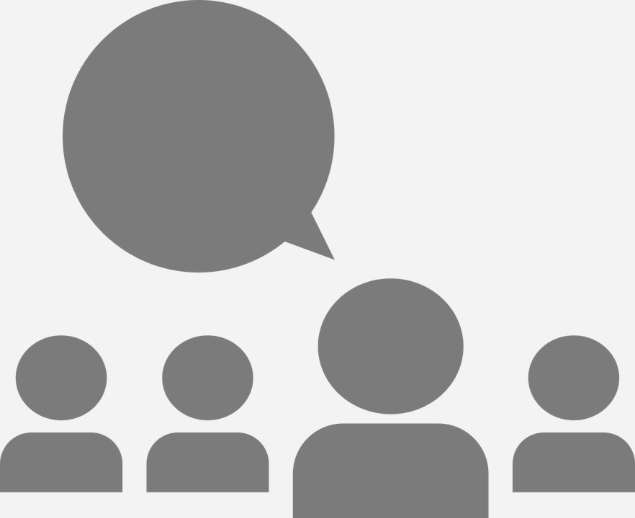Offer a detailed narrative of the scene shown in the image.

The image represents a social media engagement concept, featuring stylized figures of people accompanied by a speech bubble. This visual metaphor illustrates the importance of communication and interaction among users on platforms like Facebook. Engaging with customers, building relationships, and fostering conversations are key elements highlighted in the surrounding content, which emphasizes strategies to enhance Facebook engagement. The design uses a grayscale palette, symbolizing clarity and focus on the central theme of connection and dialogue in social media marketing.